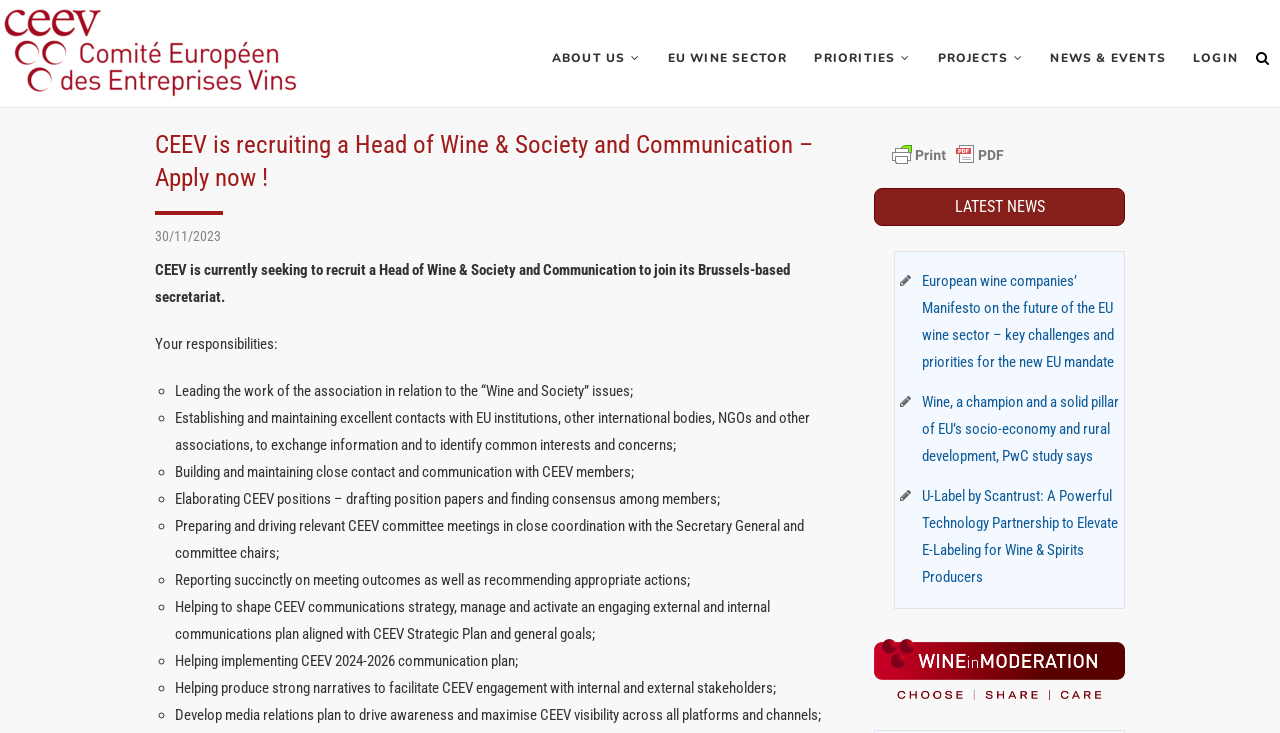Generate a comprehensive description of the webpage.

The webpage is about CEEV, a European wine sector organization, and it appears to be a job posting page. At the top left corner, there is a link to "Skip to content" and a logo of CEEV, which is an image with the text "CEEV" next to it. Below the logo, there is a heading that reads "CEEV" and a static text that describes the organization as "COMITÉ EUROPÉEN DES ENTREPRISES VINS".

The main content of the page is divided into two sections. On the left side, there is a navigation menu with links to "ABOUT US", "EU WINE SECTOR", "PRIORITIES", "PROJECTS", "NEWS & EVENTS", and "LOGIN". There is also a button with a search icon at the bottom right corner of the navigation menu.

On the right side, there is a job posting for a "Head of Wine & Society and Communication" position. The job title is in a large font, and below it, there is a static text that describes the job responsibilities, which include leading the work of the association, establishing contacts with EU institutions, building relationships with CEEV members, and elaborating CEEV positions. The job responsibilities are listed in a bullet point format with seven points.

Below the job posting, there is a link to "Print Friendly, PDF & Email" with an icon next to it. Further down, there is a heading that reads "LATEST NEWS" and three links to news articles about the European wine sector.

Overall, the webpage has a clean and organized layout, with a clear hierarchy of information and easy-to-read font sizes.